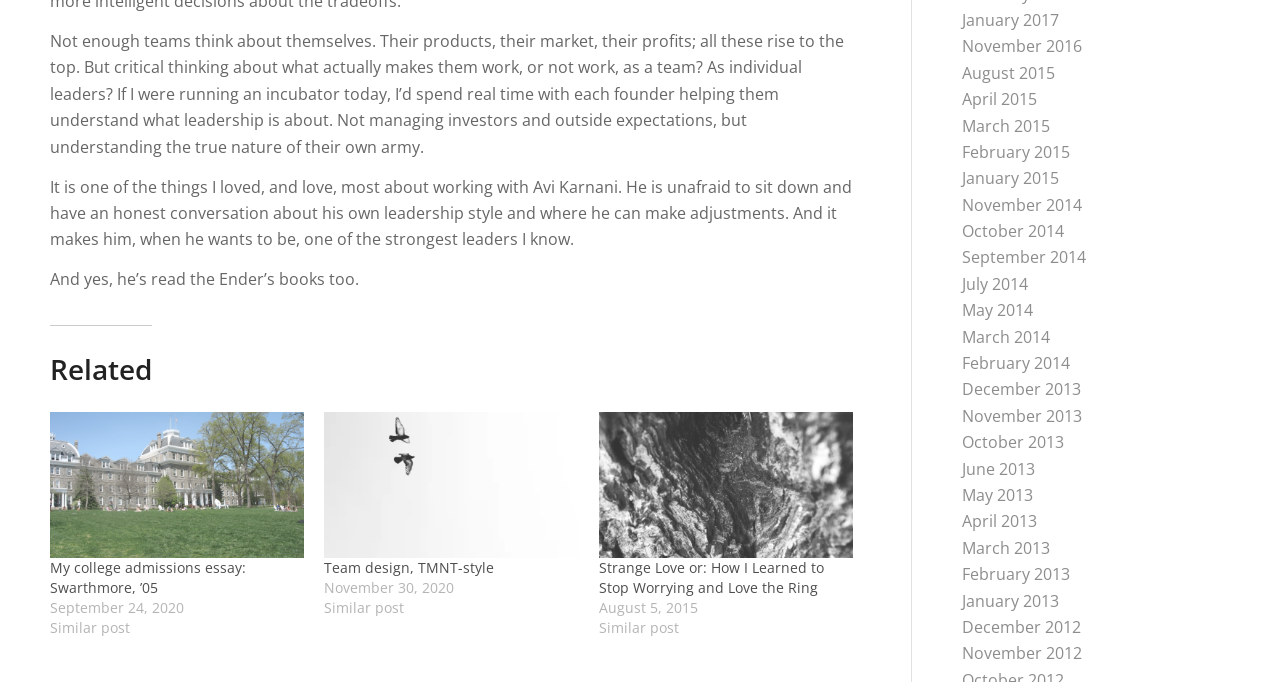What is the topic of the third related post?
Examine the screenshot and reply with a single word or phrase.

Team design